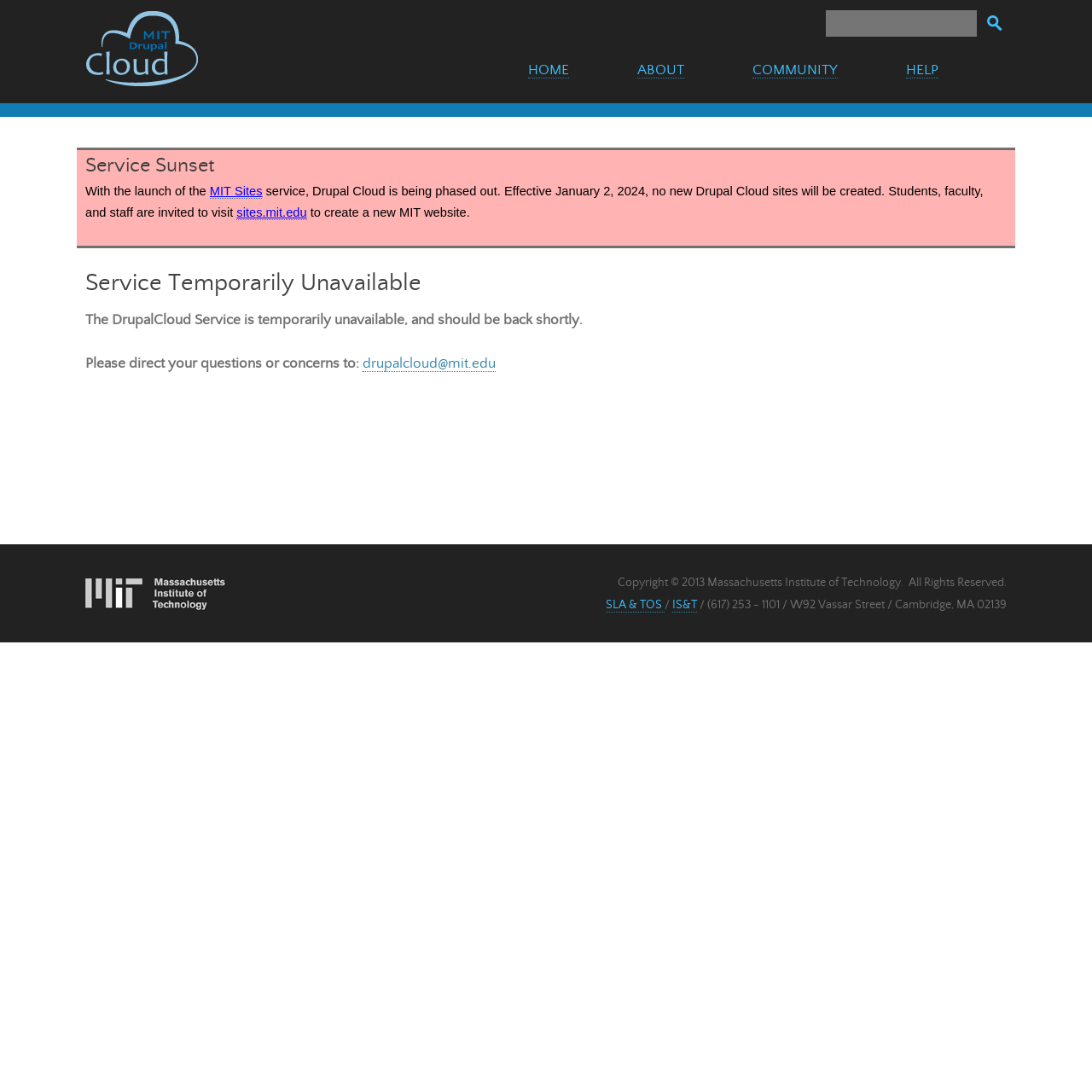Identify the bounding box coordinates for the UI element described as follows: "title="Home page"". Ensure the coordinates are four float numbers between 0 and 1, formatted as [left, top, right, bottom].

[0.078, 0.009, 0.182, 0.08]